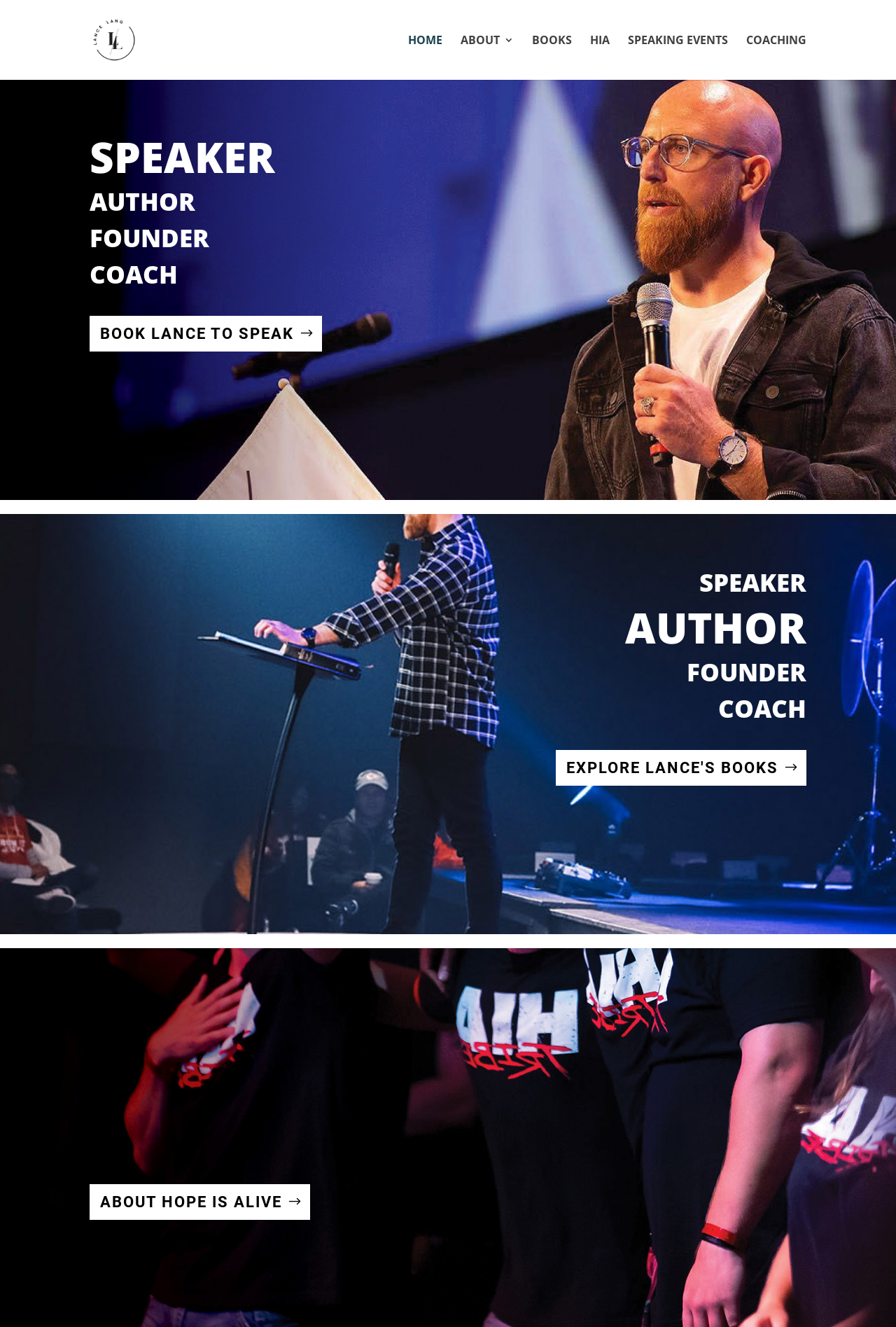Identify the bounding box coordinates of the part that should be clicked to carry out this instruction: "Go to the HOME page".

[0.455, 0.026, 0.494, 0.06]